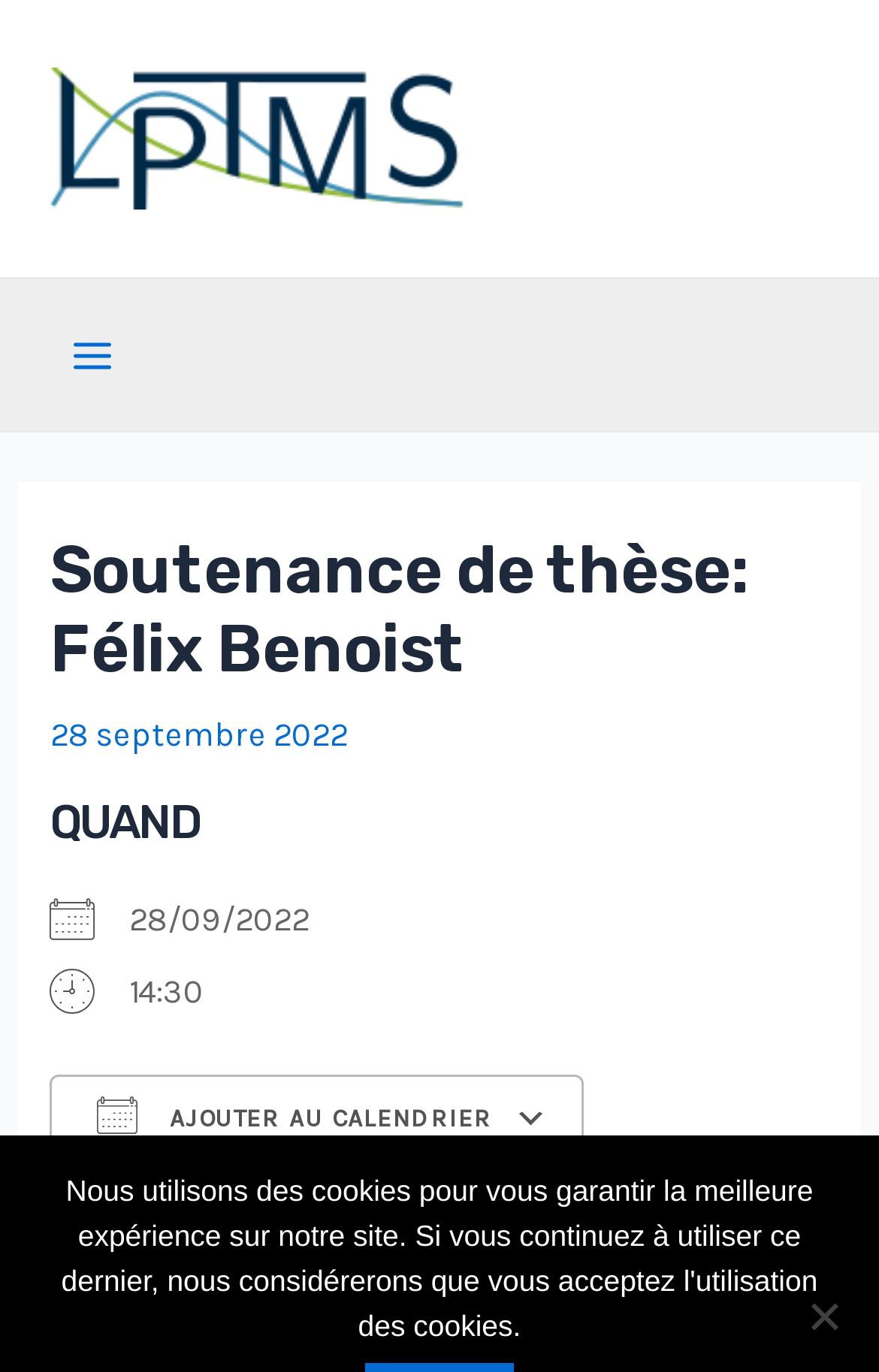What is the name of the thesis presenter?
Based on the image, answer the question with as much detail as possible.

The name of the thesis presenter can be found in the heading 'Soutenance de thèse: Félix Benoist' which is located at the top of the webpage.